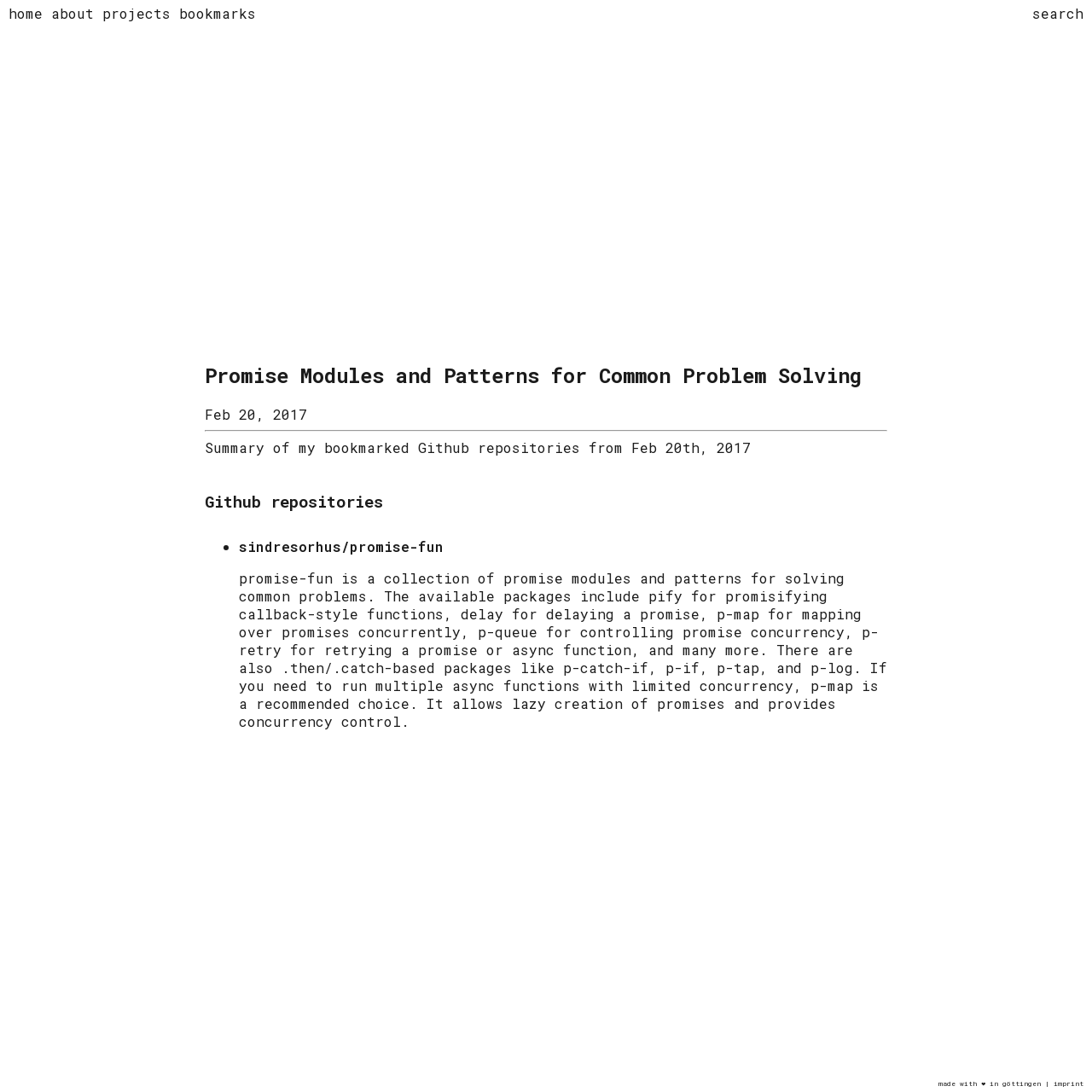What is the main heading displayed on the webpage? Please provide the text.

Promise Modules and Patterns for Common Problem Solving